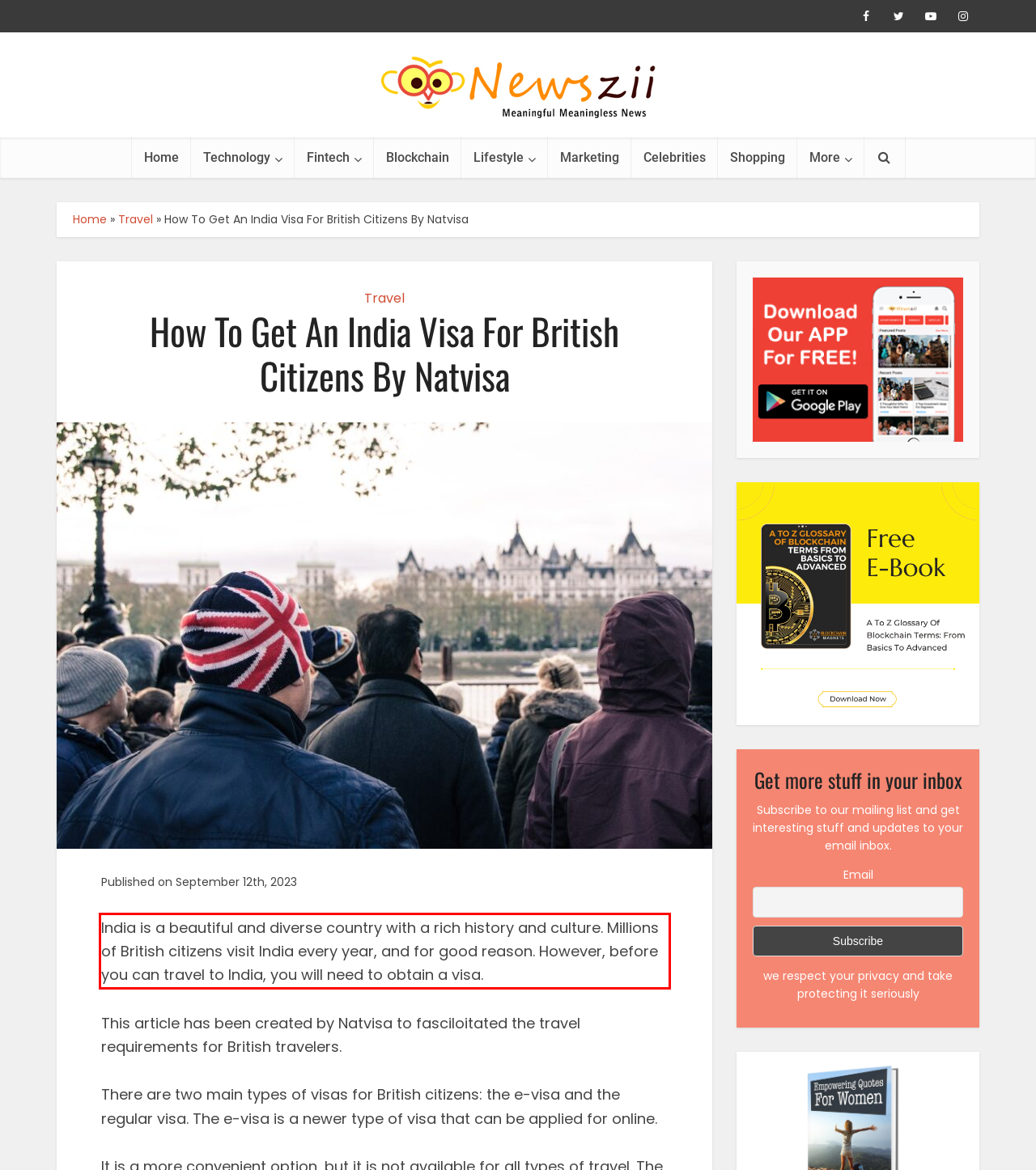Within the screenshot of a webpage, identify the red bounding box and perform OCR to capture the text content it contains.

India is a beautiful and diverse country with a rich history and culture. Millions of British citizens visit India every year, and for good reason. However, before you can travel to India, you will need to obtain a visa.